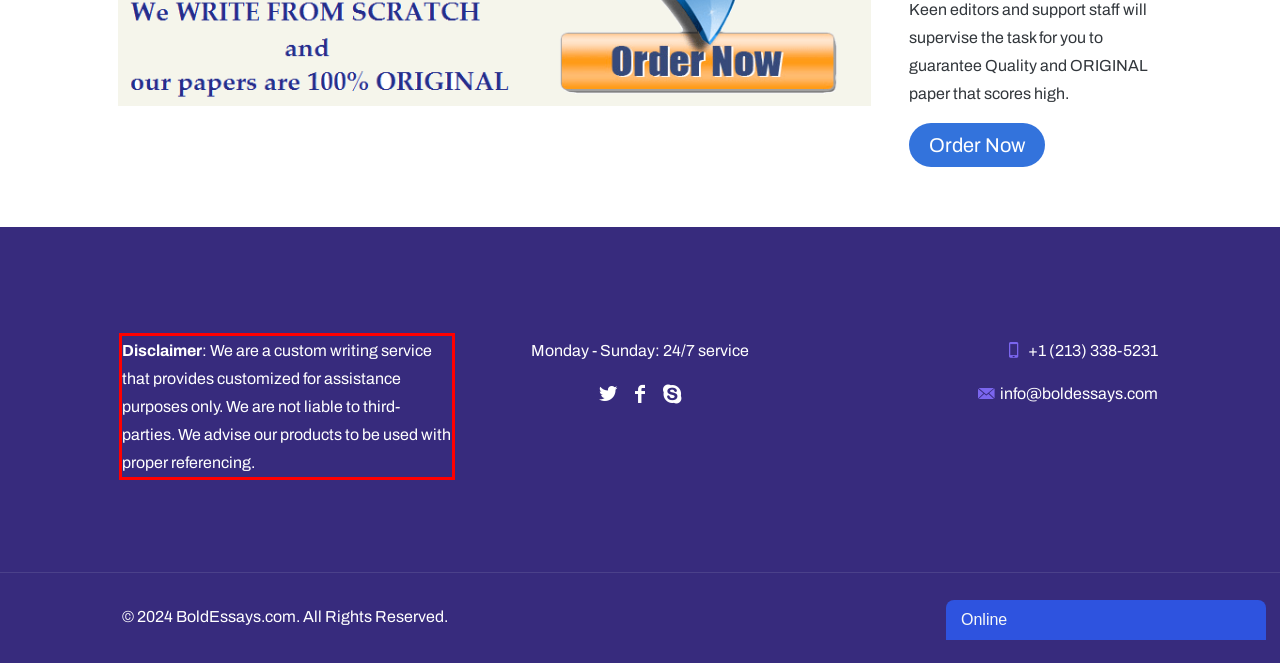There is a screenshot of a webpage with a red bounding box around a UI element. Please use OCR to extract the text within the red bounding box.

Disclaimer: We are a custom writing service that provides customized for assistance purposes only. We are not liable to third-parties. We advise our products to be used with proper referencing.